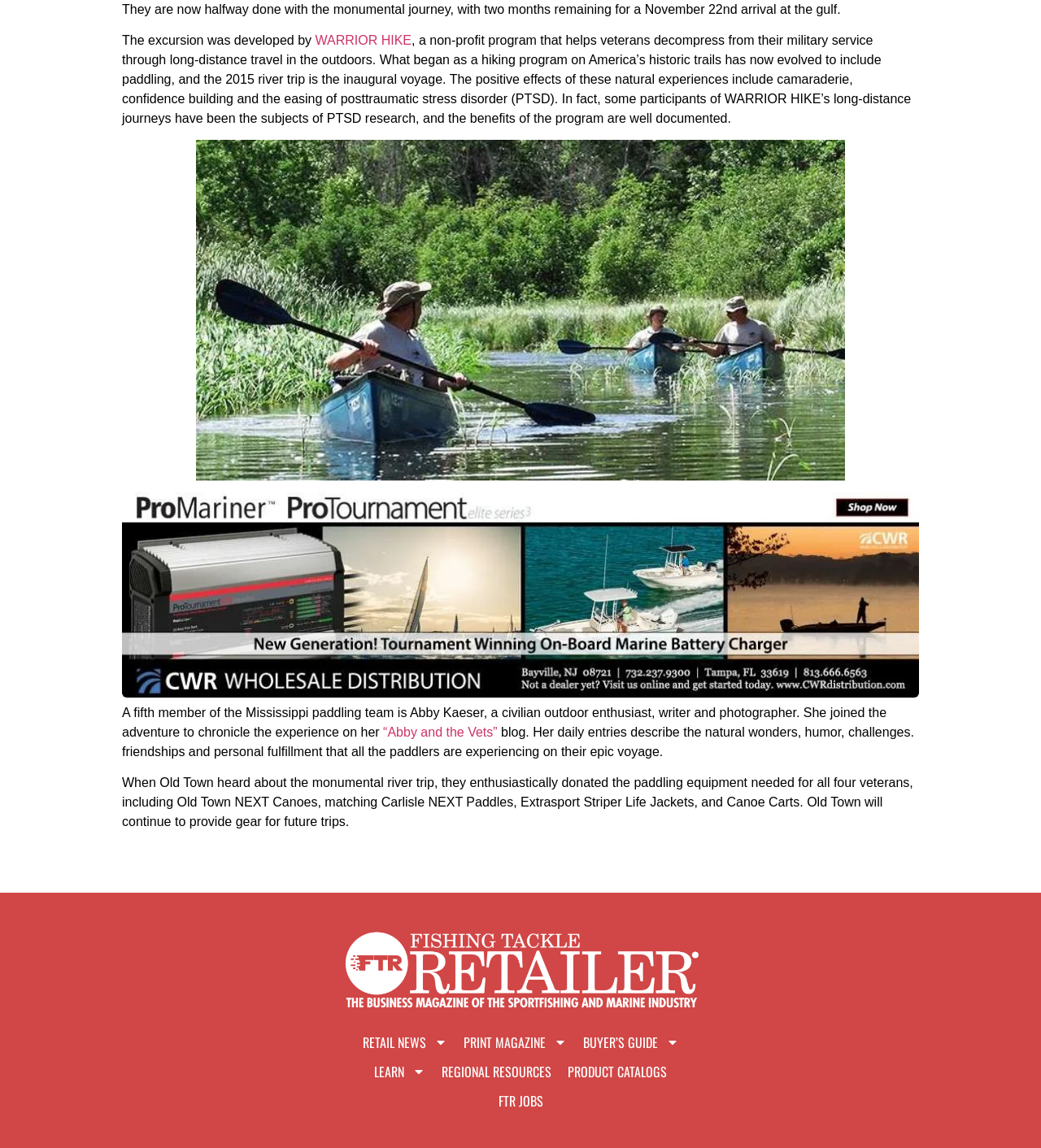Locate the bounding box coordinates of the element I should click to achieve the following instruction: "Leave Feedback".

None